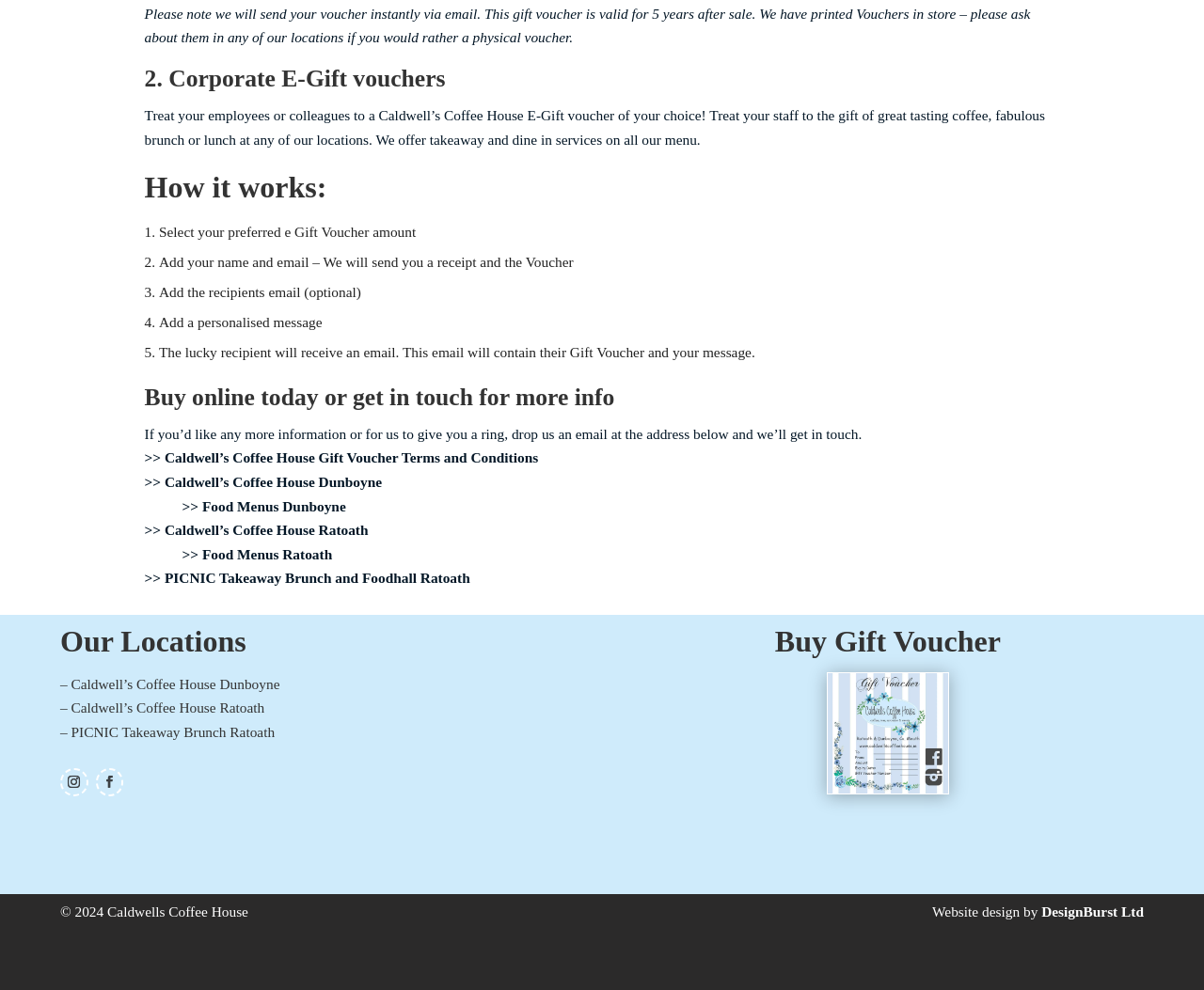Given the element description "Follow", identify the bounding box of the corresponding UI element.

[0.079, 0.776, 0.102, 0.804]